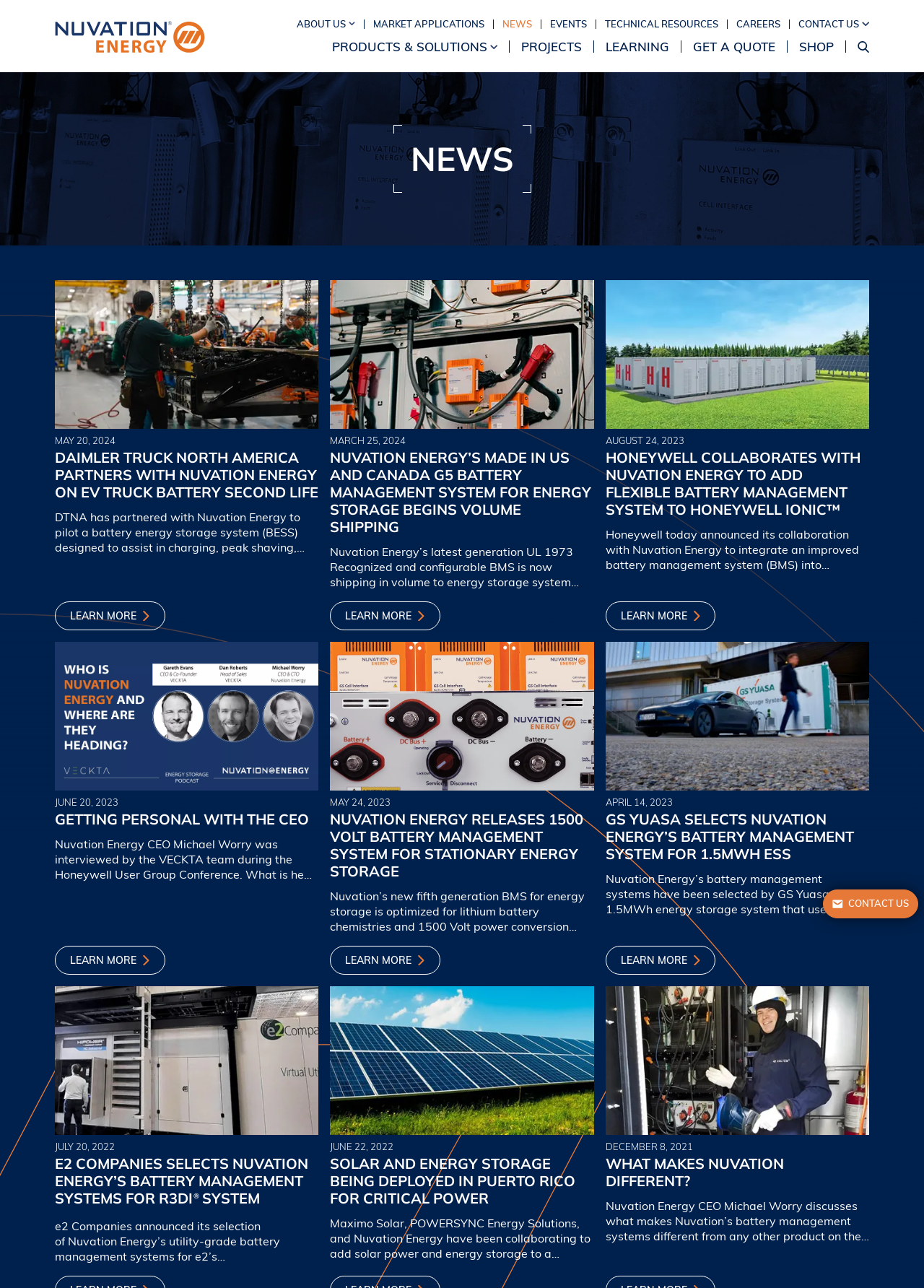What is the topic of the news article with the heading 'GETTING PERSONAL WITH THE CEO'?
Provide an in-depth and detailed answer to the question.

I determined the topic of the news article by reading the heading 'GETTING PERSONAL WITH THE CEO' and the description of the article, which mentions an interview with the CEO. This suggests that the topic of the news article is an interview with the CEO.